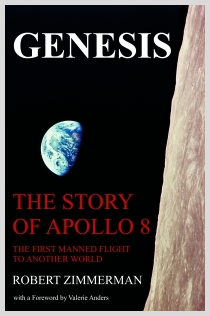Offer a detailed explanation of the image and its components.

This image features the book cover of "Genesis: The Story of Apollo 8," authored by Robert Zimmerman and accompanied by a foreword from Valerie Anders. The cover prominently displays the word "GENESIS" at the top in bold white letters, drawing immediate attention. Below the title, the subtitle informs readers that it recounts "THE FIRST MANNED FLIGHT TO ANOTHER WORLD," succinctly highlighting the significance of the Apollo 8 mission. The design includes a striking visual of Earth as seen from space, positioned on the left side of the cover, contrasting against a cosmic backdrop. The author’s name, "ROBERT ZIMMERMAN," is positioned at the bottom, presenting the author’s credentials. This captivating cover captures the essence of human exploration and the historical milestone achieved during the Apollo 8 mission, which took place on Christmas Eve 1968, marking a pivotal moment in the space race and human history.